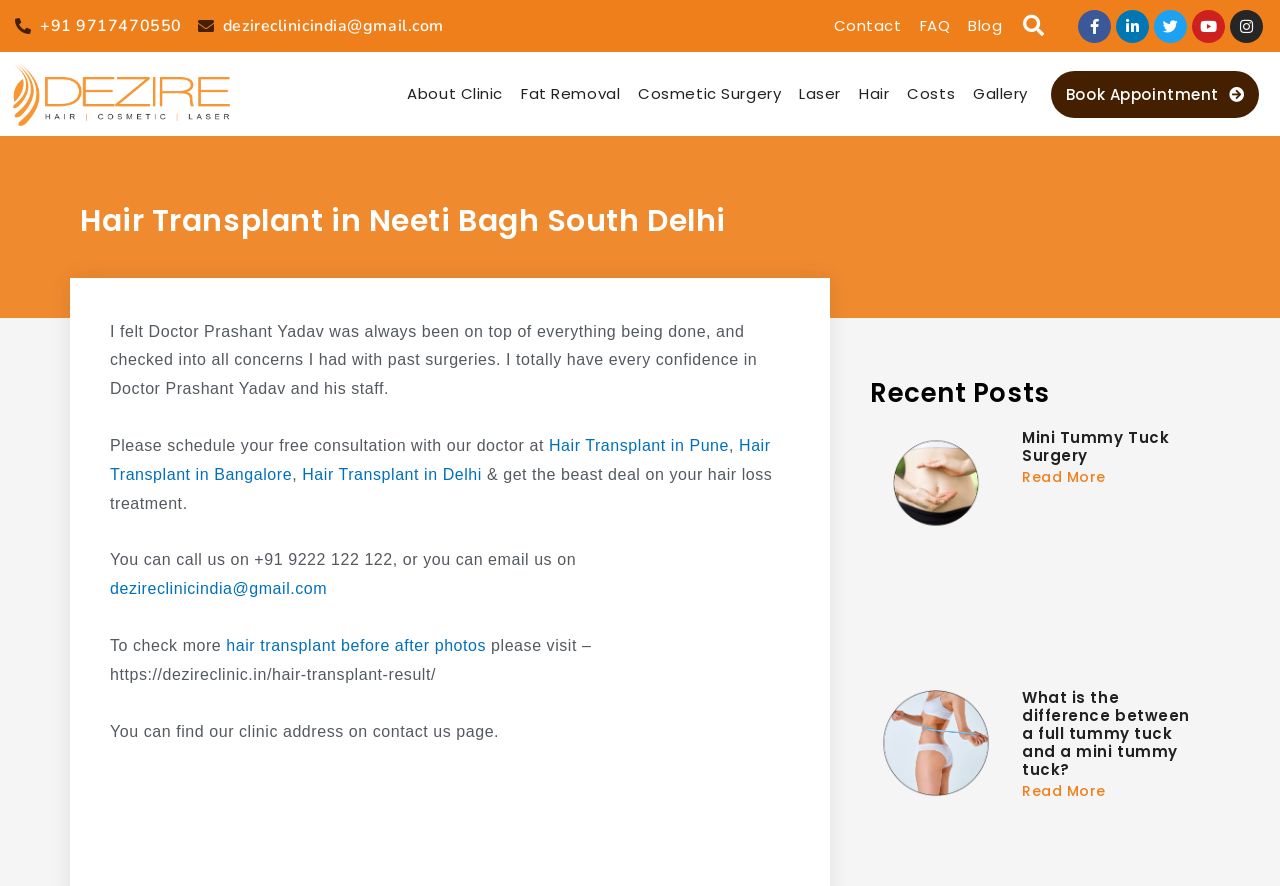Determine the bounding box coordinates of the UI element described below. Use the format (top-left x, top-left y, bottom-right x, bottom-right y) with floating point numbers between 0 and 1: Read More

[0.798, 0.881, 0.864, 0.904]